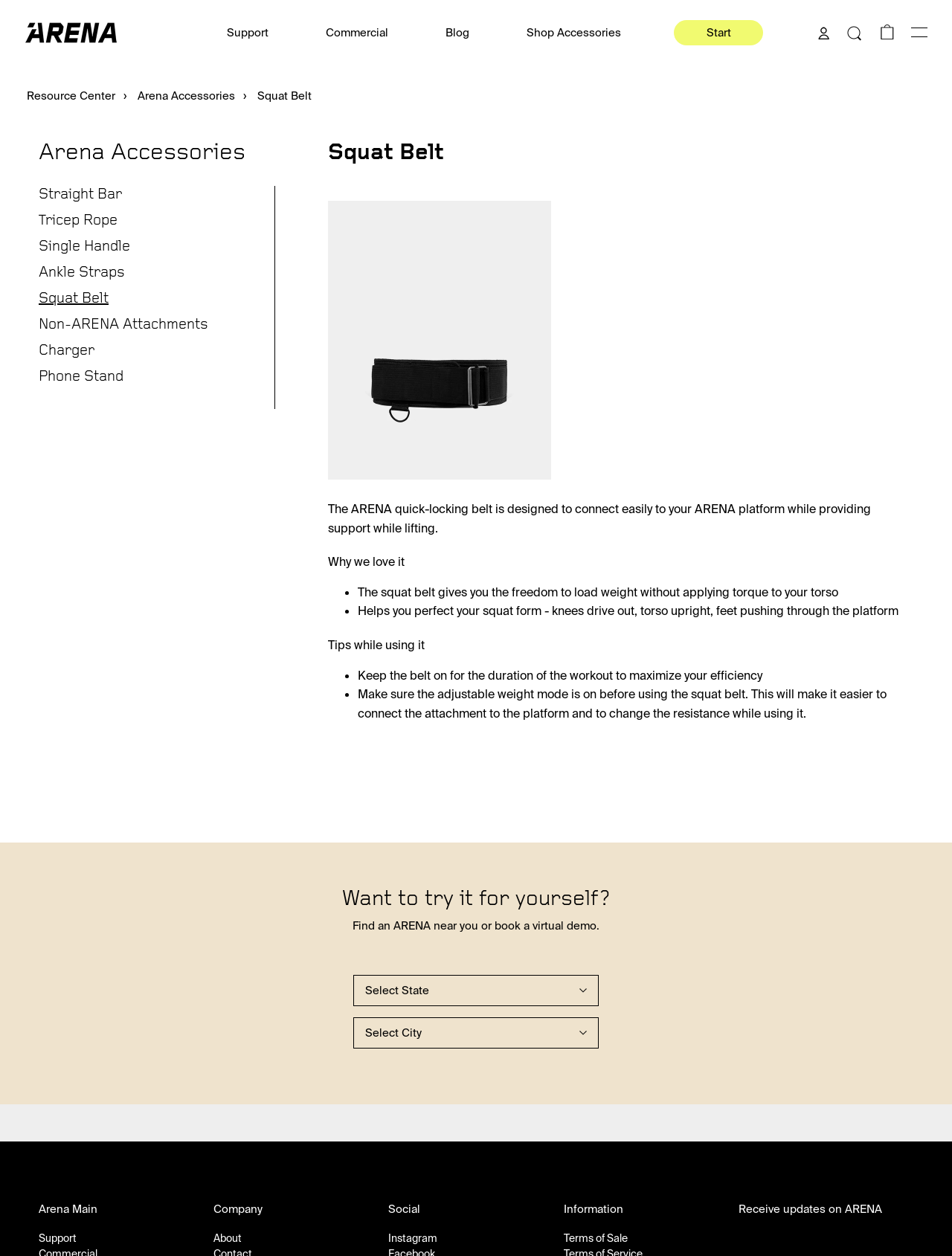What is one benefit of using the squat belt?
Using the image as a reference, answer the question with a short word or phrase.

Helps perfect squat form